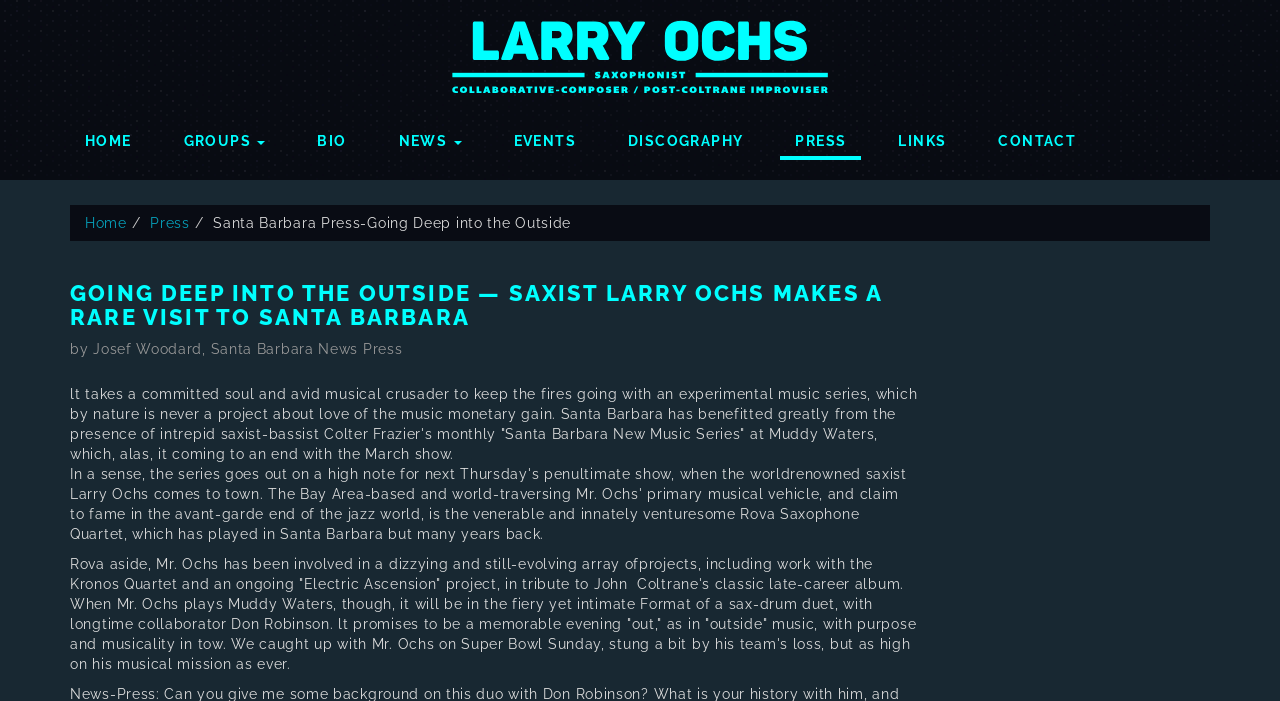Find the bounding box coordinates of the clickable element required to execute the following instruction: "read about Larry Ochs' biography". Provide the coordinates as four float numbers between 0 and 1, i.e., [left, top, right, bottom].

[0.236, 0.166, 0.283, 0.223]